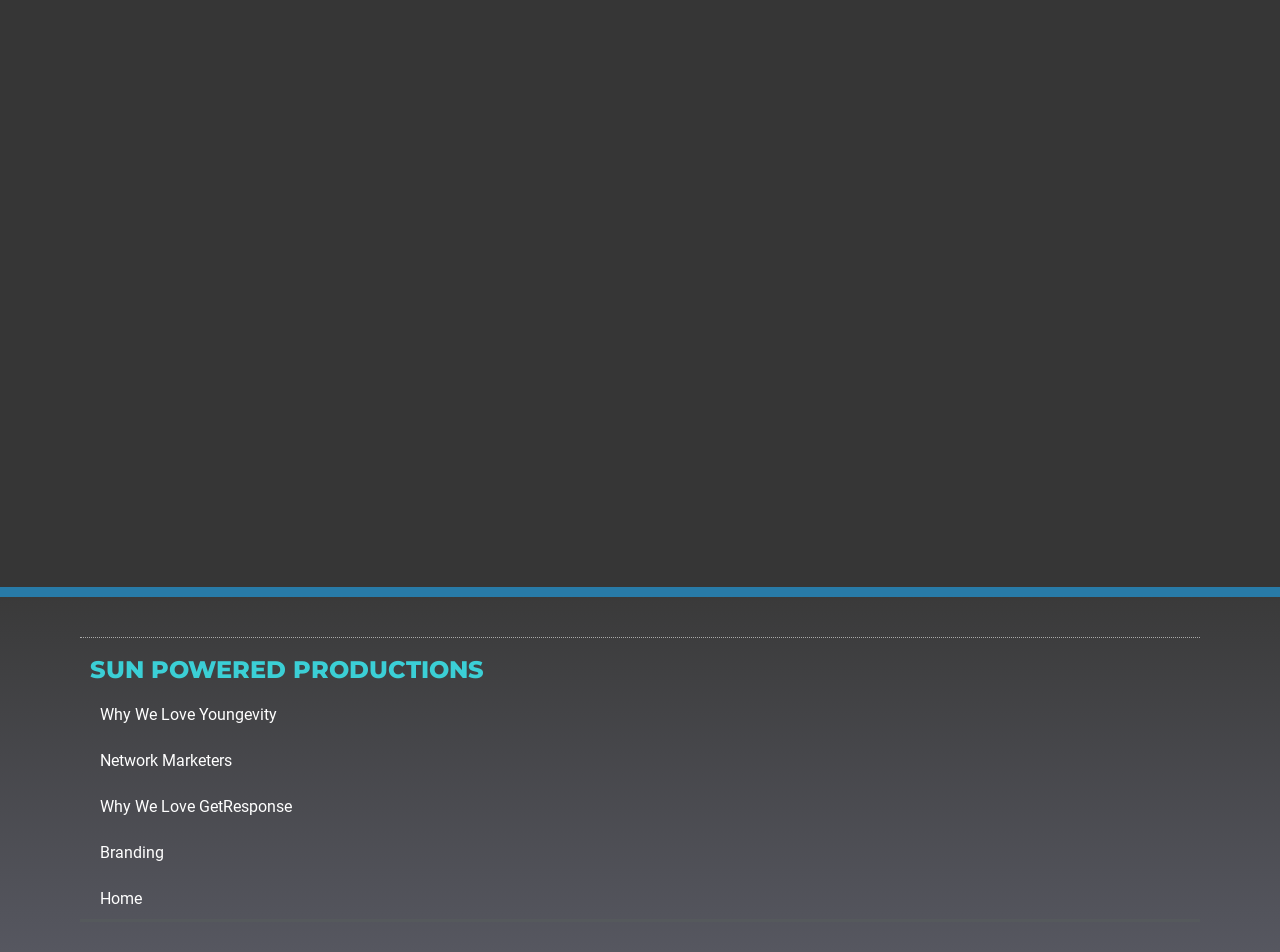Locate the bounding box of the UI element based on this description: "Home". Provide four float numbers between 0 and 1 as [left, top, right, bottom].

[0.062, 0.92, 0.938, 0.969]